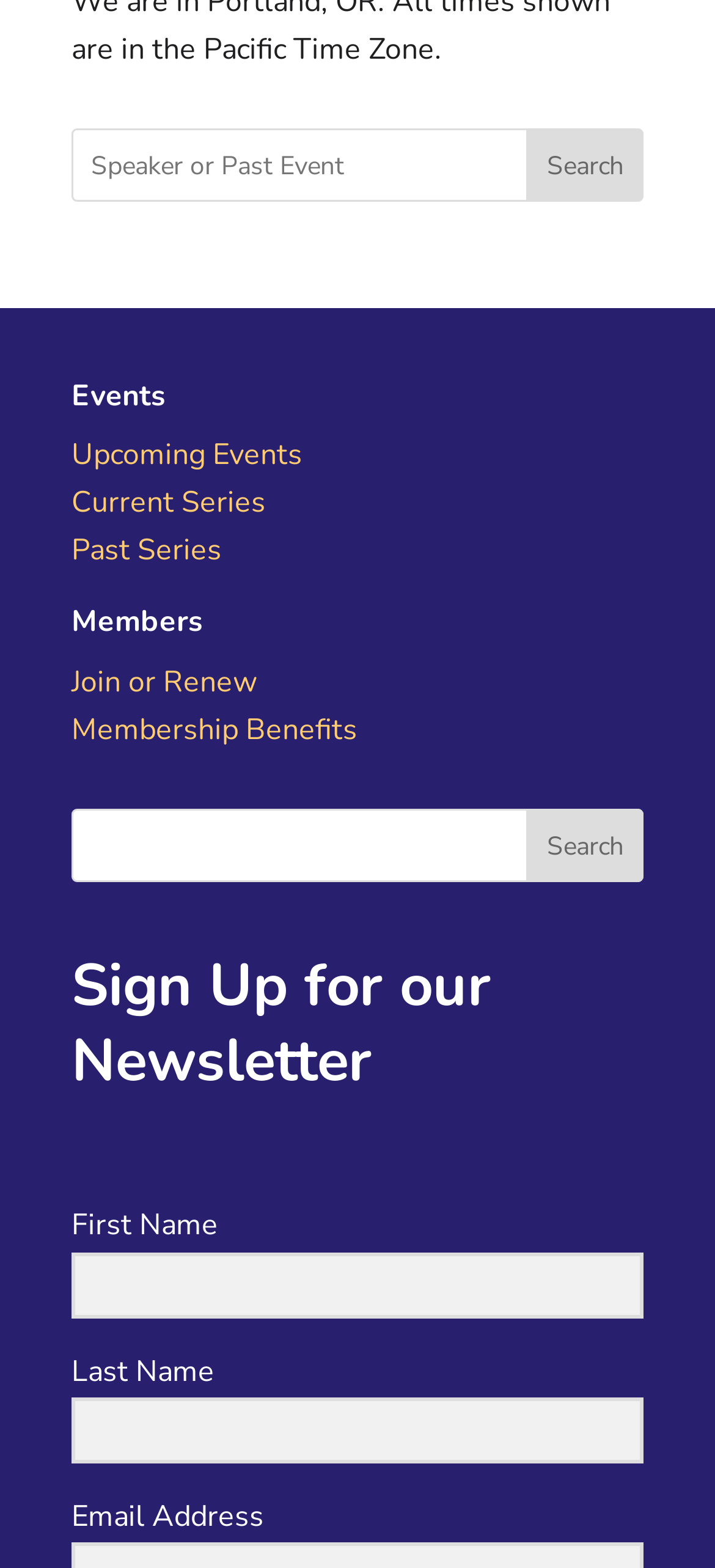How many search boxes are there?
Using the image, answer in one word or phrase.

2